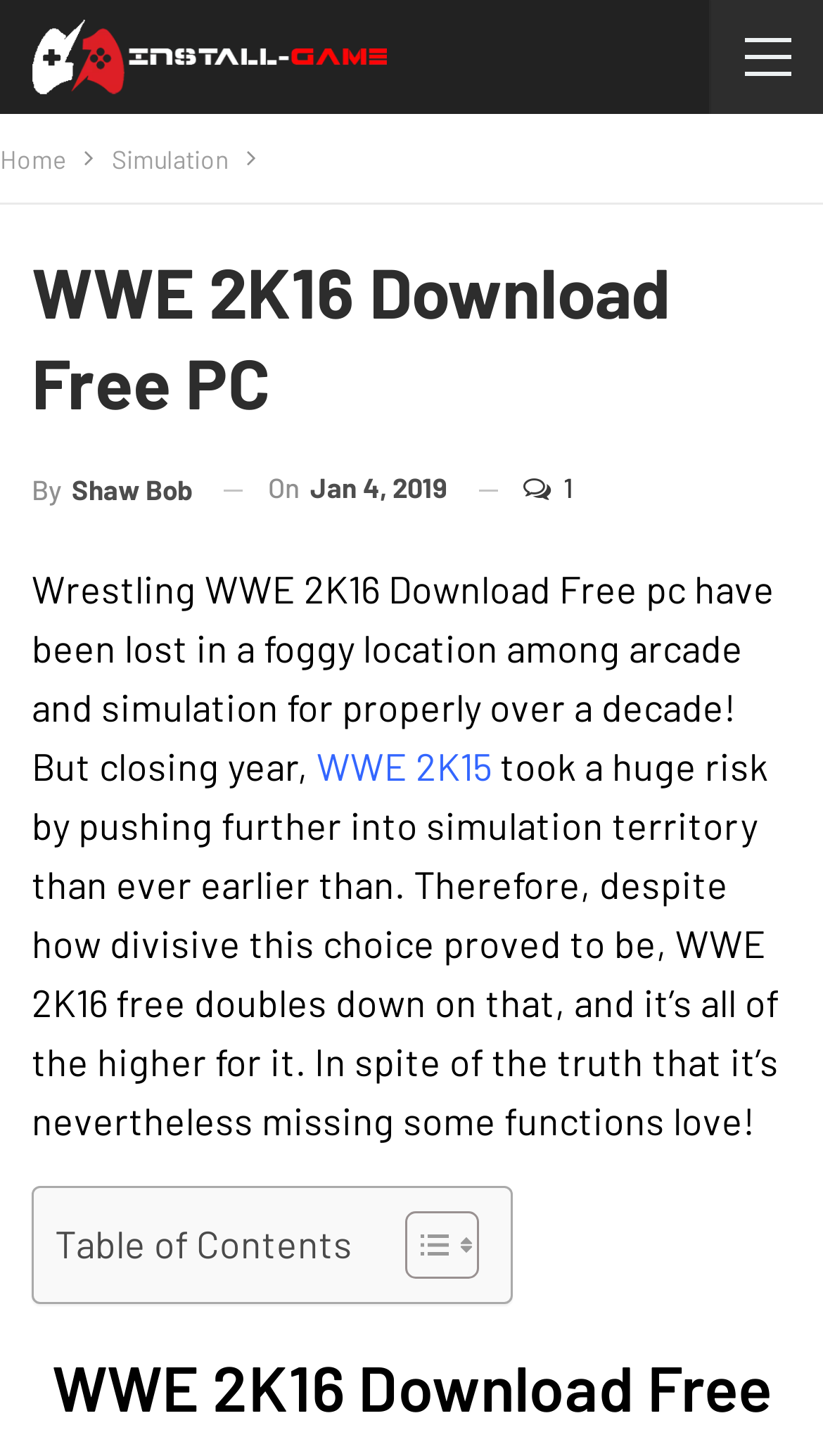Give a one-word or short-phrase answer to the following question: 
What is the category of the game?

Simulation